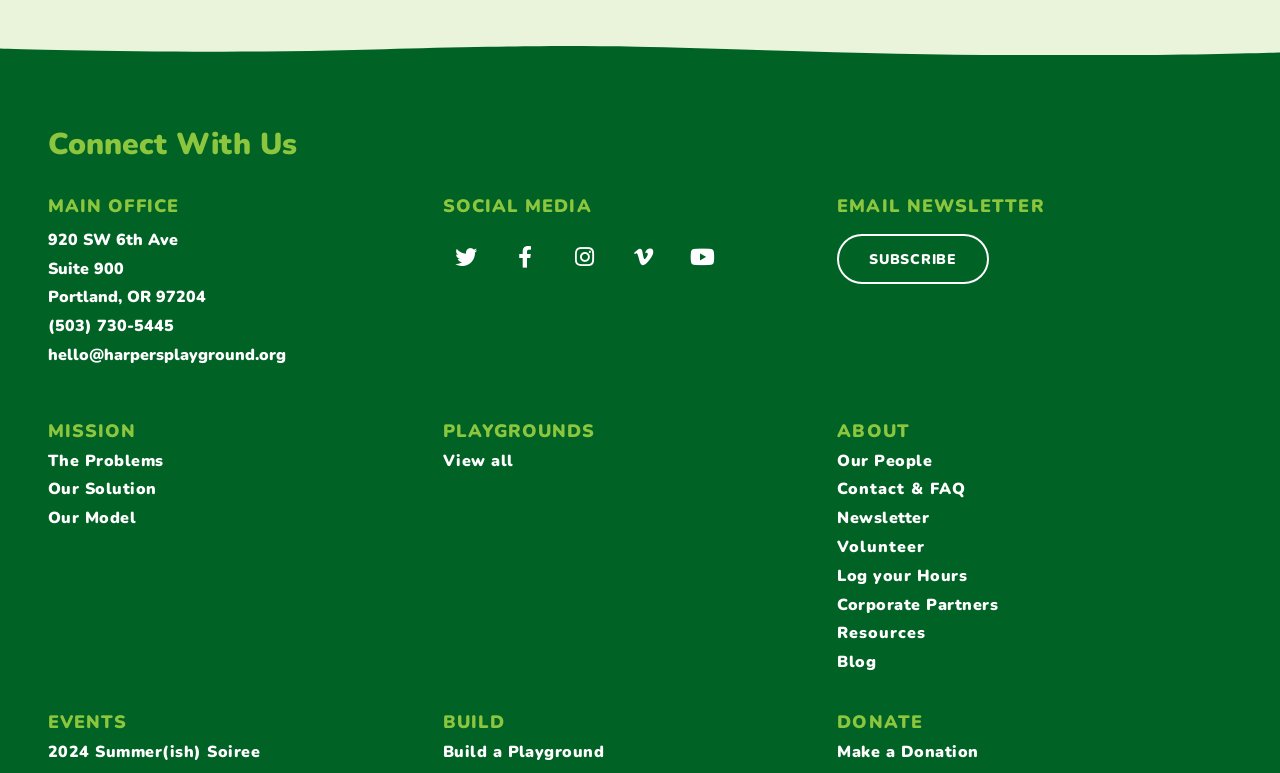What is the phone number for contact?
Can you give a detailed and elaborate answer to the question?

I found the phone number by looking at the link element under the 'MAIN OFFICE' heading, which is '(503) 730-5445'.